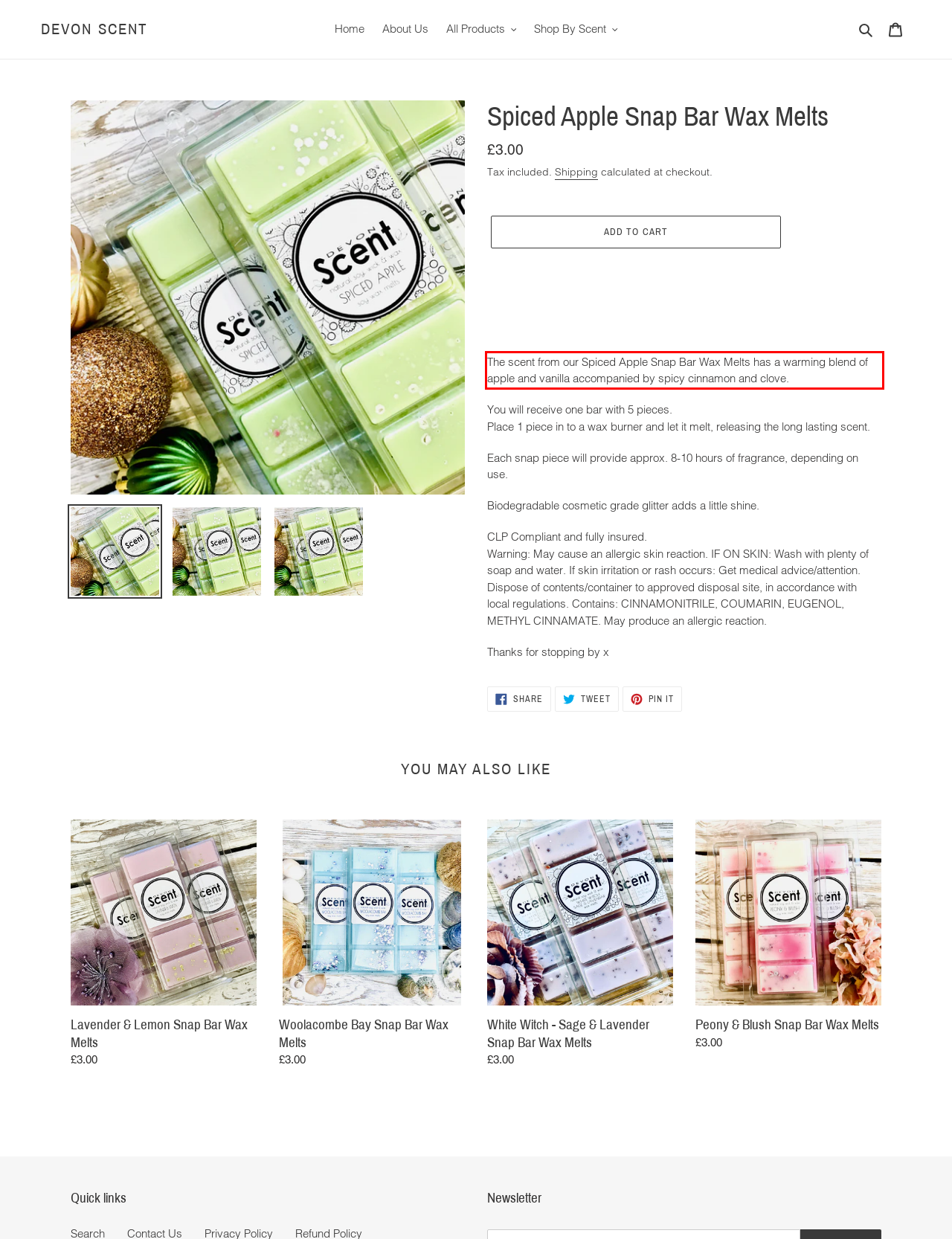Within the screenshot of the webpage, locate the red bounding box and use OCR to identify and provide the text content inside it.

The scent from our Spiced Apple Snap Bar Wax Melts has a warming blend of apple and vanilla accompanied by spicy cinnamon and clove.